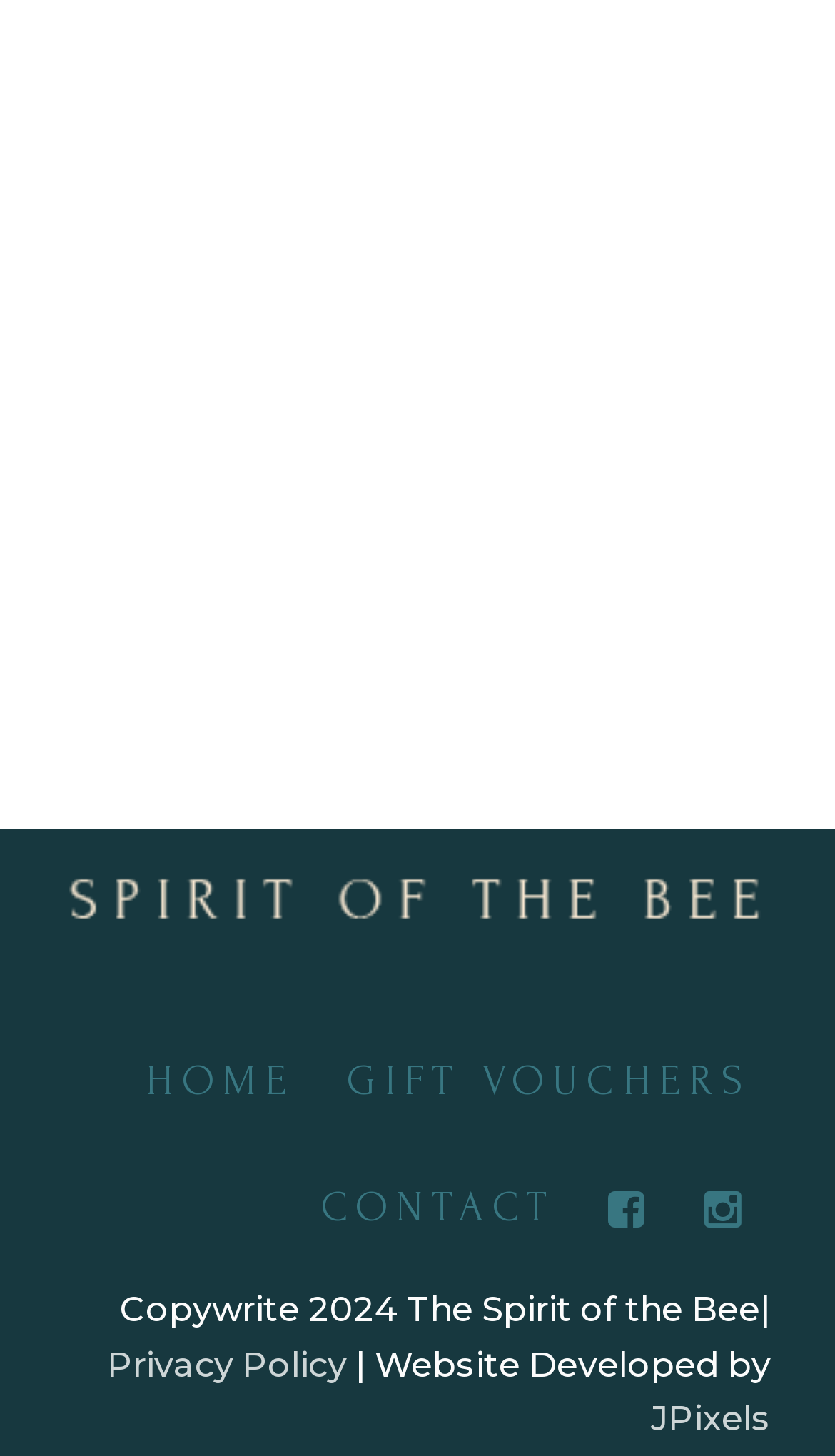What is the last link at the bottom of the page?
Please provide a detailed answer to the question.

I found the last link at the bottom of the page by looking at the link element with the text 'JPixels' and its bounding box coordinates [0.779, 0.961, 0.923, 0.989].